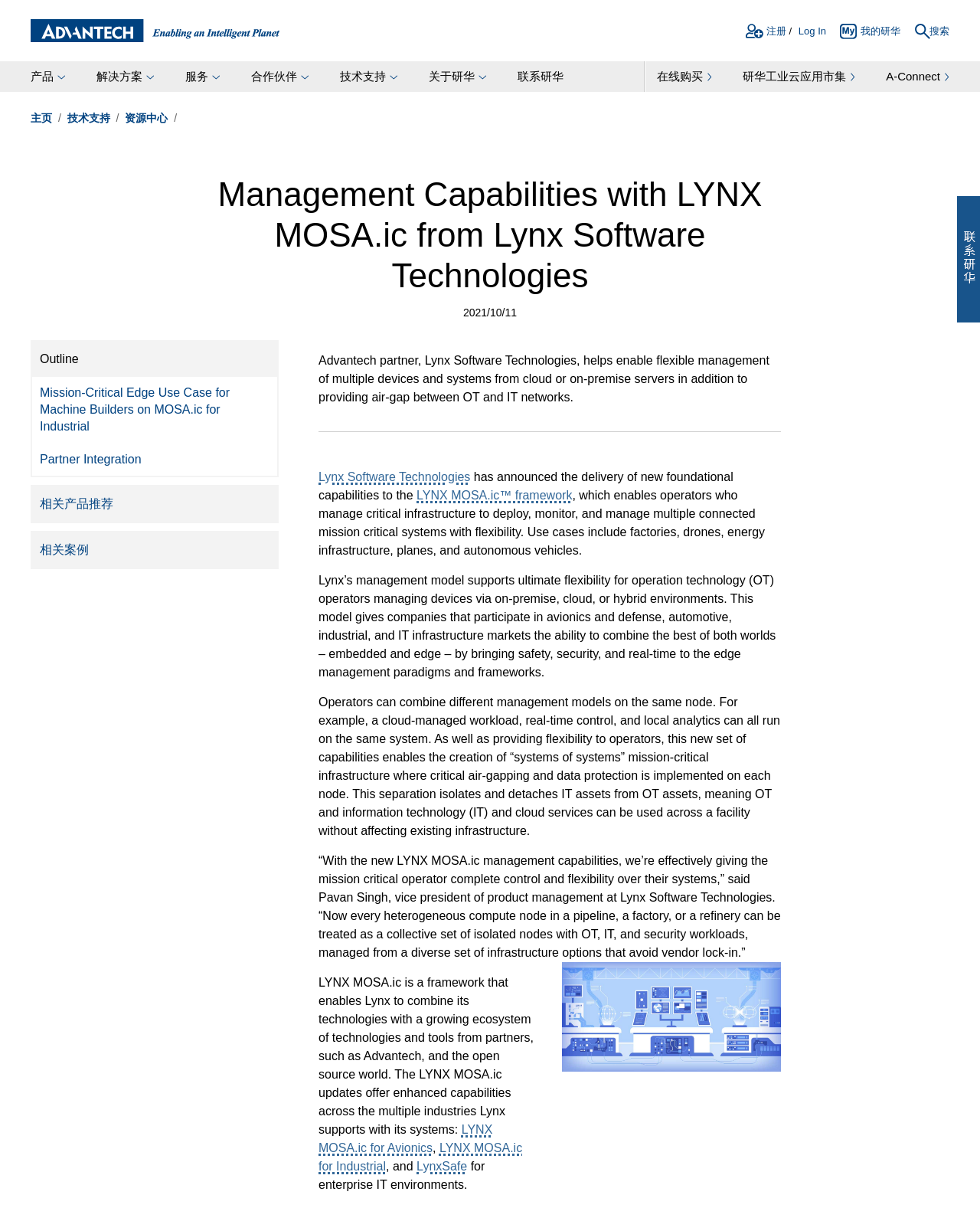What is the benefit of the new LYNX MOSA.ic management capabilities?
Relying on the image, give a concise answer in one word or a brief phrase.

Complete control and flexibility over systems